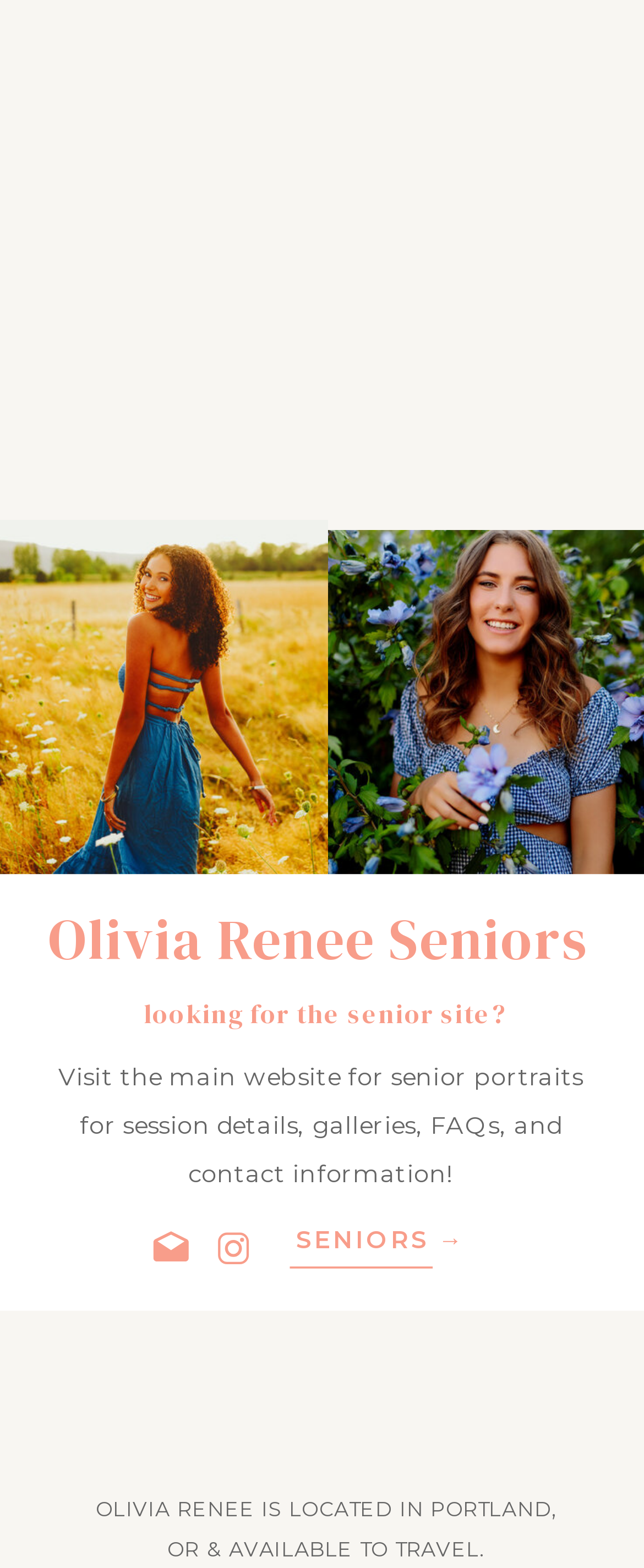Extract the bounding box coordinates for the UI element described by the text: "parent_node: SENIORS →". The coordinates should be in the form of [left, top, right, bottom] with values between 0 and 1.

[0.234, 0.783, 0.297, 0.808]